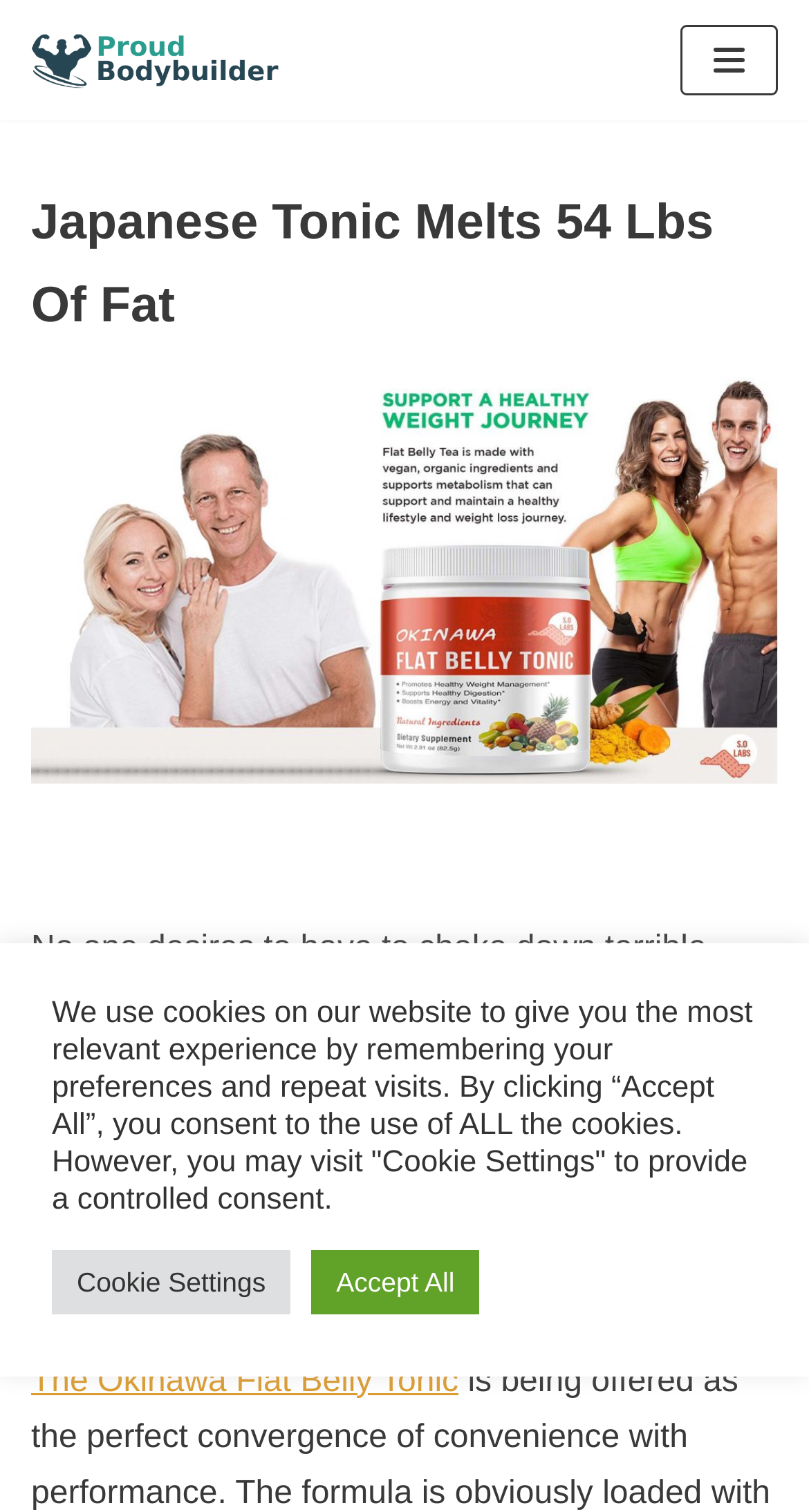Articulate a detailed summary of the webpage's content and design.

The webpage is about the Japanese Tonic, a health supplement that helps with weight loss. At the top left corner, there is a link to "Skip to content". Next to it, there is a link to "Proud Bodybuilder". On the top right corner, there is a button for the "Navigation Menu". 

When you click on the navigation menu, a section unfolds with a heading that reads "Japanese Tonic Melts 54 Lbs Of Fat". Below the heading, there is an image of the Okinawa tonic. Underneath the image, there is a brief paragraph explaining the benefits of the supplement, stating that it combines a simple and easy-to-digest formula with effective components. 

Further down, there is another instance of the text "Japanese Tonic Melts 54 Lbs Of Fat". Below this, there is a link to "The Okinawa Flat Belly Tonic". 

At the bottom of the page, there is a notification about the use of cookies on the website. The notification explains that the website uses cookies to provide a relevant experience and offers options to either "Accept All" or visit "Cookie Settings" to provide controlled consent. The "Cookie Settings" and "Accept All" buttons are placed side by side.